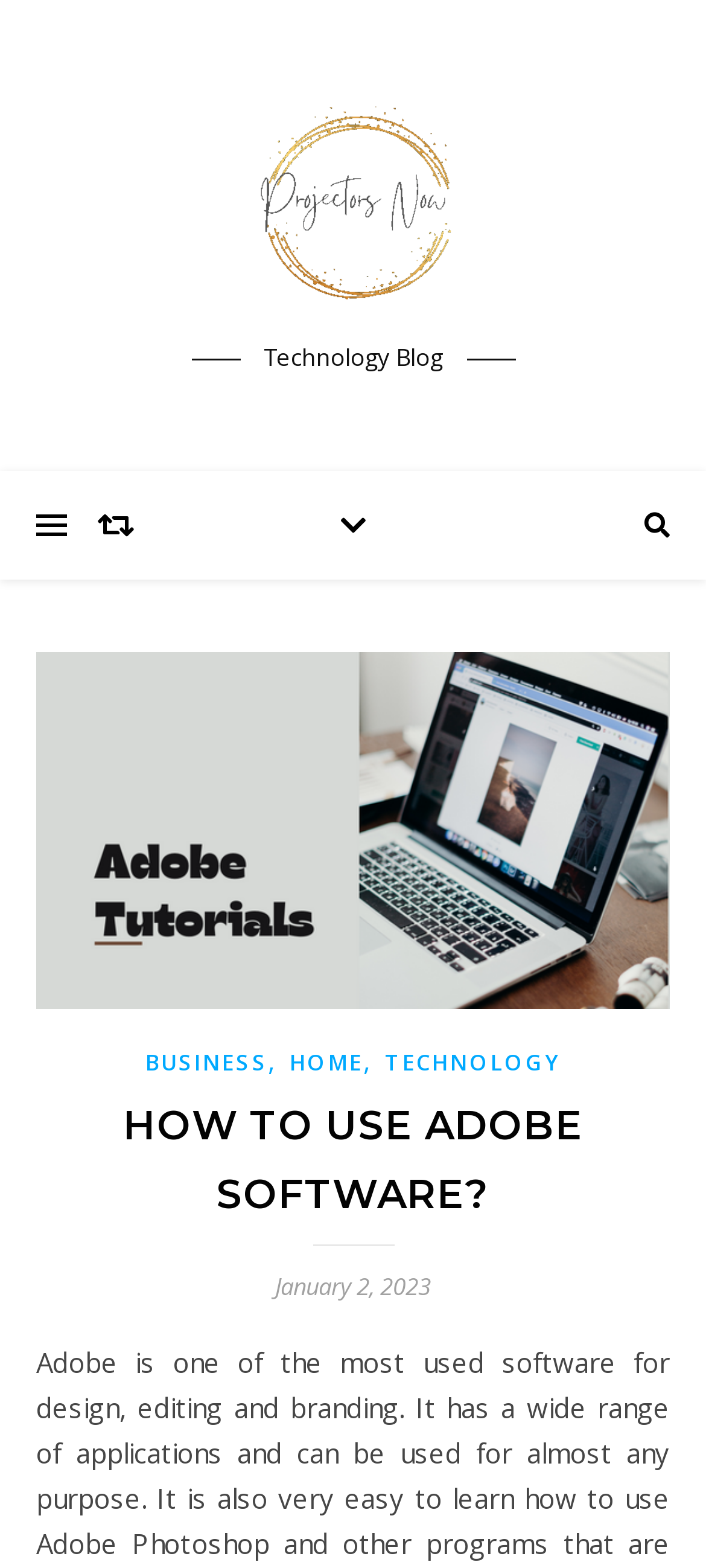Offer an in-depth caption of the entire webpage.

The webpage is about technology, specifically focusing on Adobe software. At the top, there is a logo or icon, represented by a link with a Unicode character '\uf079', positioned slightly above the middle of the left side of the page. 

Below the logo, there is a layout table that spans almost the entire width of the page. Within this table, there is a link to "Projectors" accompanied by an image, situated on the left side of the page. To the right of the "Projectors" link, there is a static text "Technology Blog". 

On the right side of the page, there is a header section that contains several links, including "BUSINESS", "HOME", and "TECHNOLOGY", separated by commas. Below the header section, there is a prominent heading "HOW TO USE ADOBE SOFTWARE?" that spans almost the entire width of the page. 

Underneath the heading, there is a static text "January 2, 2023", positioned near the middle of the page. Overall, the webpage appears to be a blog or article page, with a focus on providing information about using Adobe software.